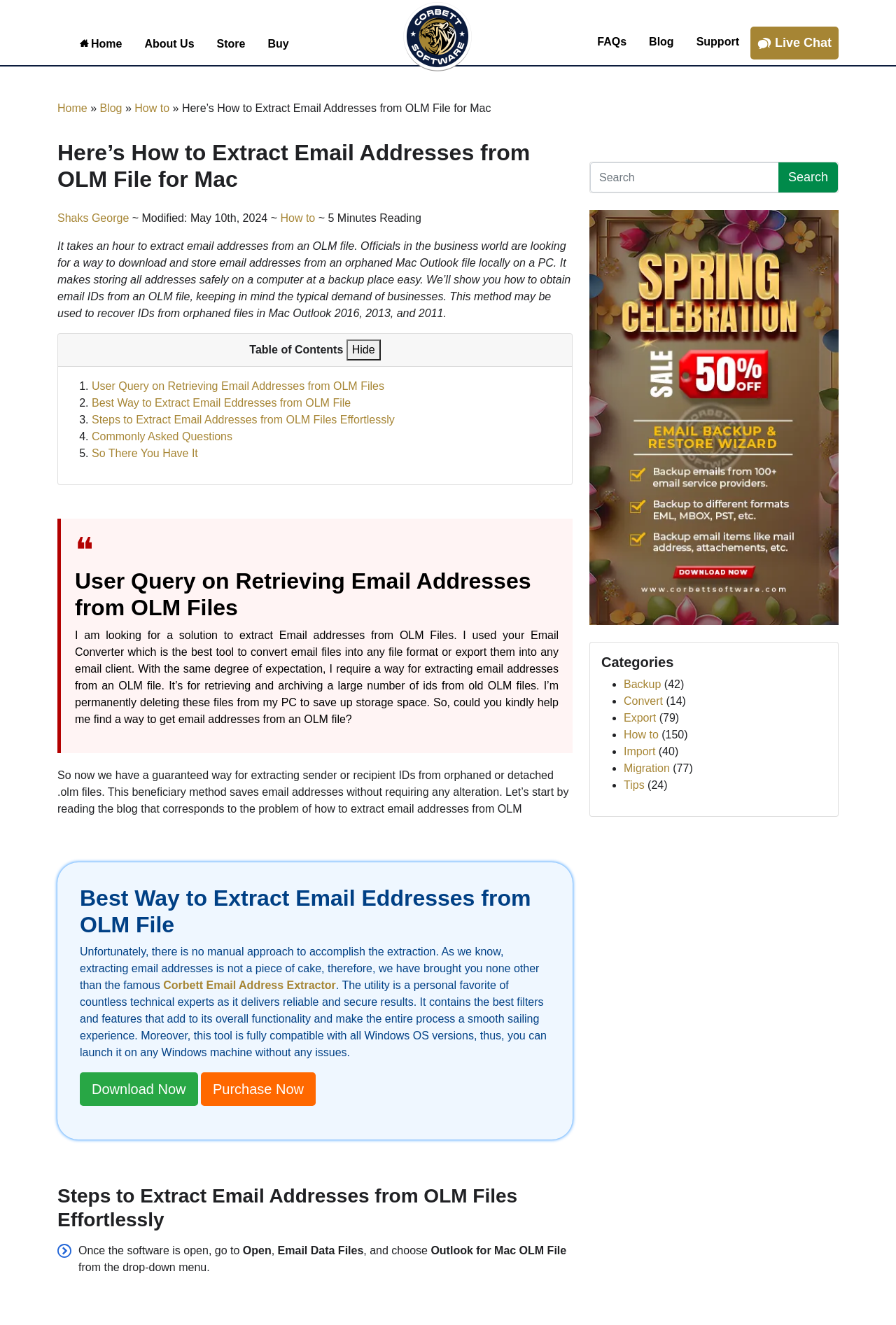Provide a one-word or short-phrase answer to the question:
What is the purpose of the Corbett Email Address Extractor?

Extract email addresses from OLM files